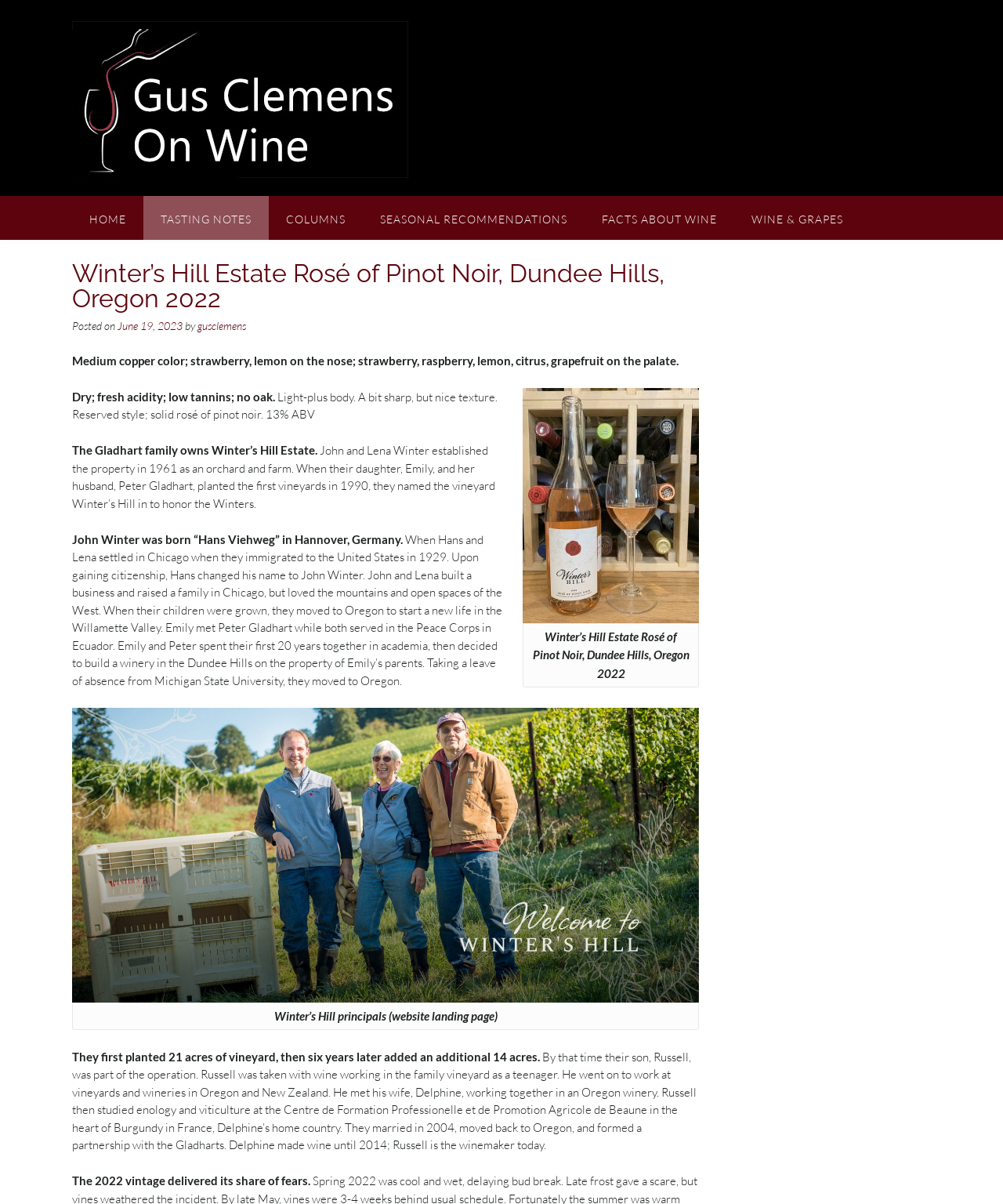What is the color of the wine?
Based on the screenshot, provide a one-word or short-phrase response.

Medium copper